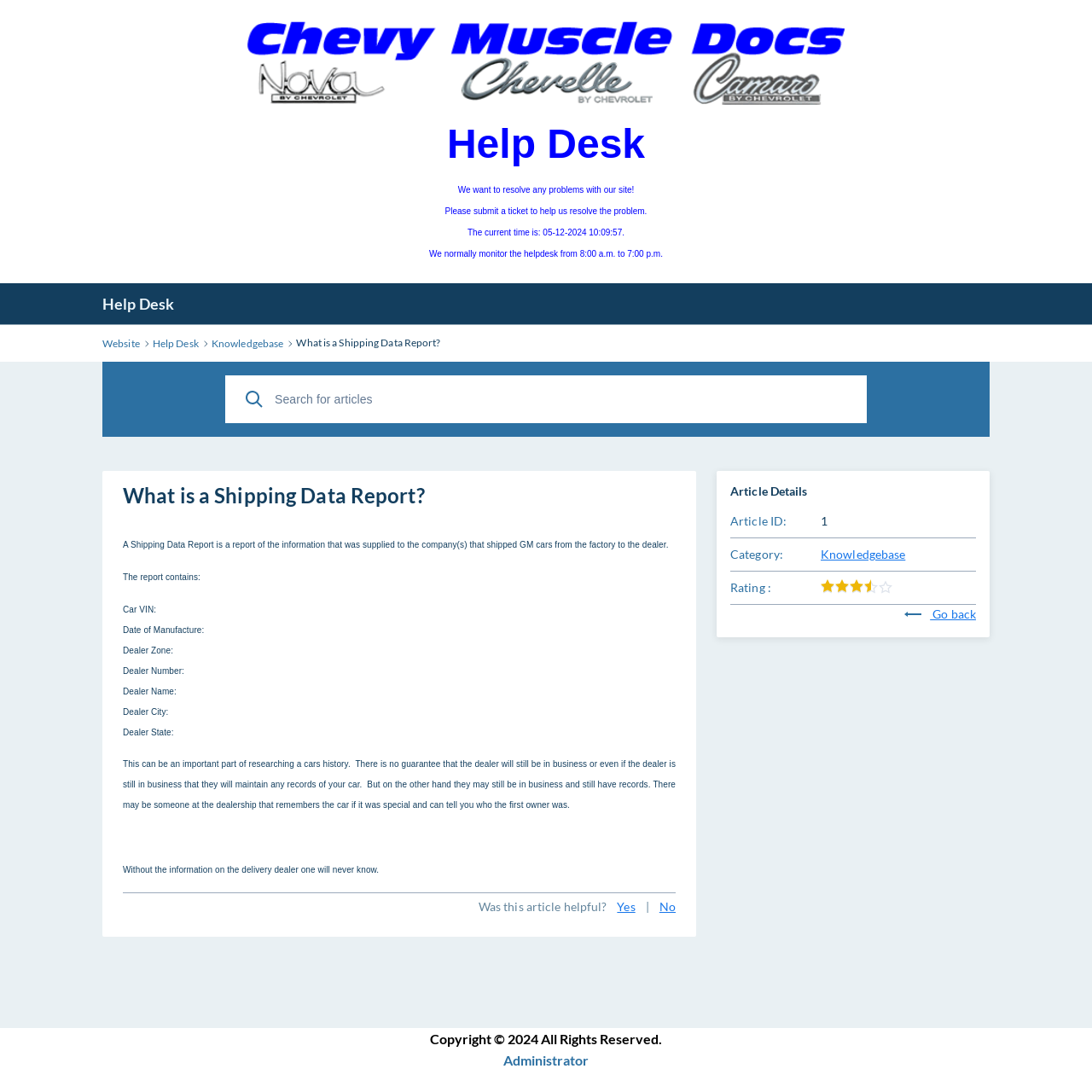Please identify the bounding box coordinates of the element that needs to be clicked to perform the following instruction: "Click on Knowledgebase".

[0.194, 0.307, 0.26, 0.322]